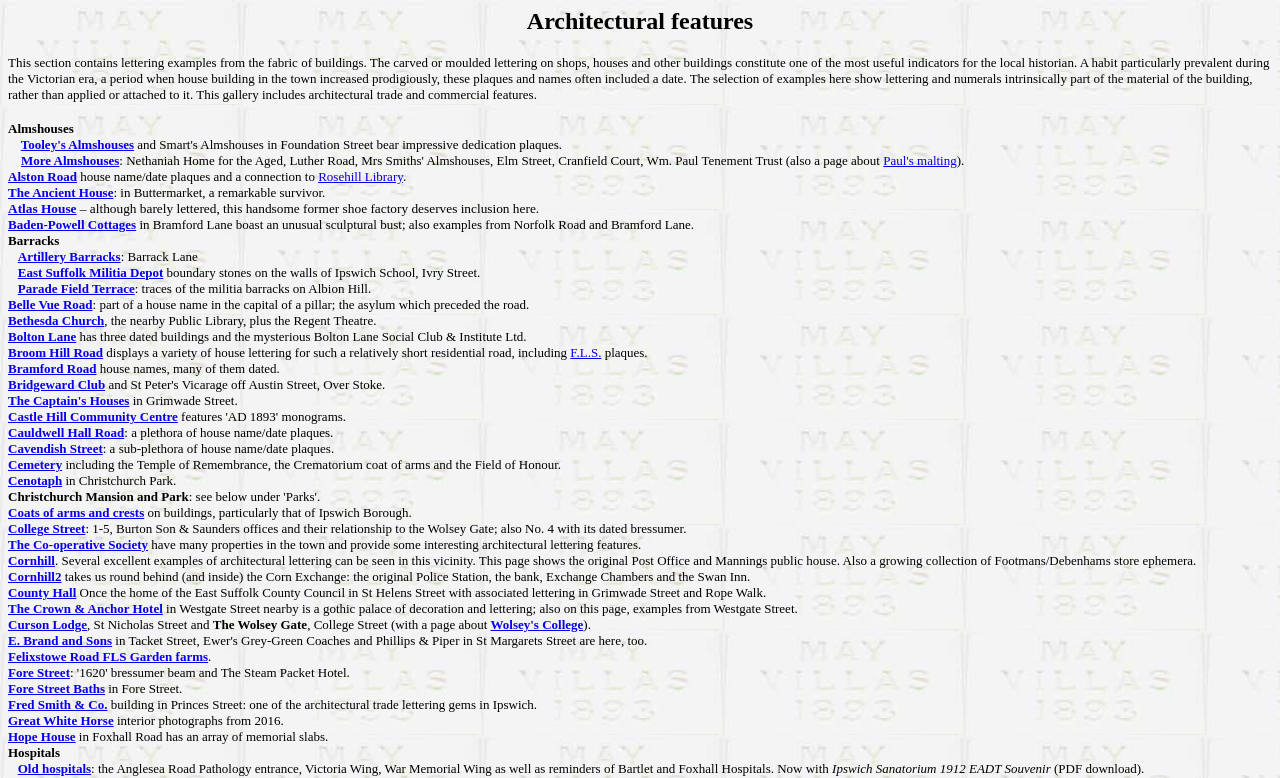What is the location of the Ancient House?
Utilize the information in the image to give a detailed answer to the question.

The text ': in Buttermarket, a remarkable survivor.' is associated with the link 'The Ancient House', indicating that the Ancient House is located in Buttermarket.